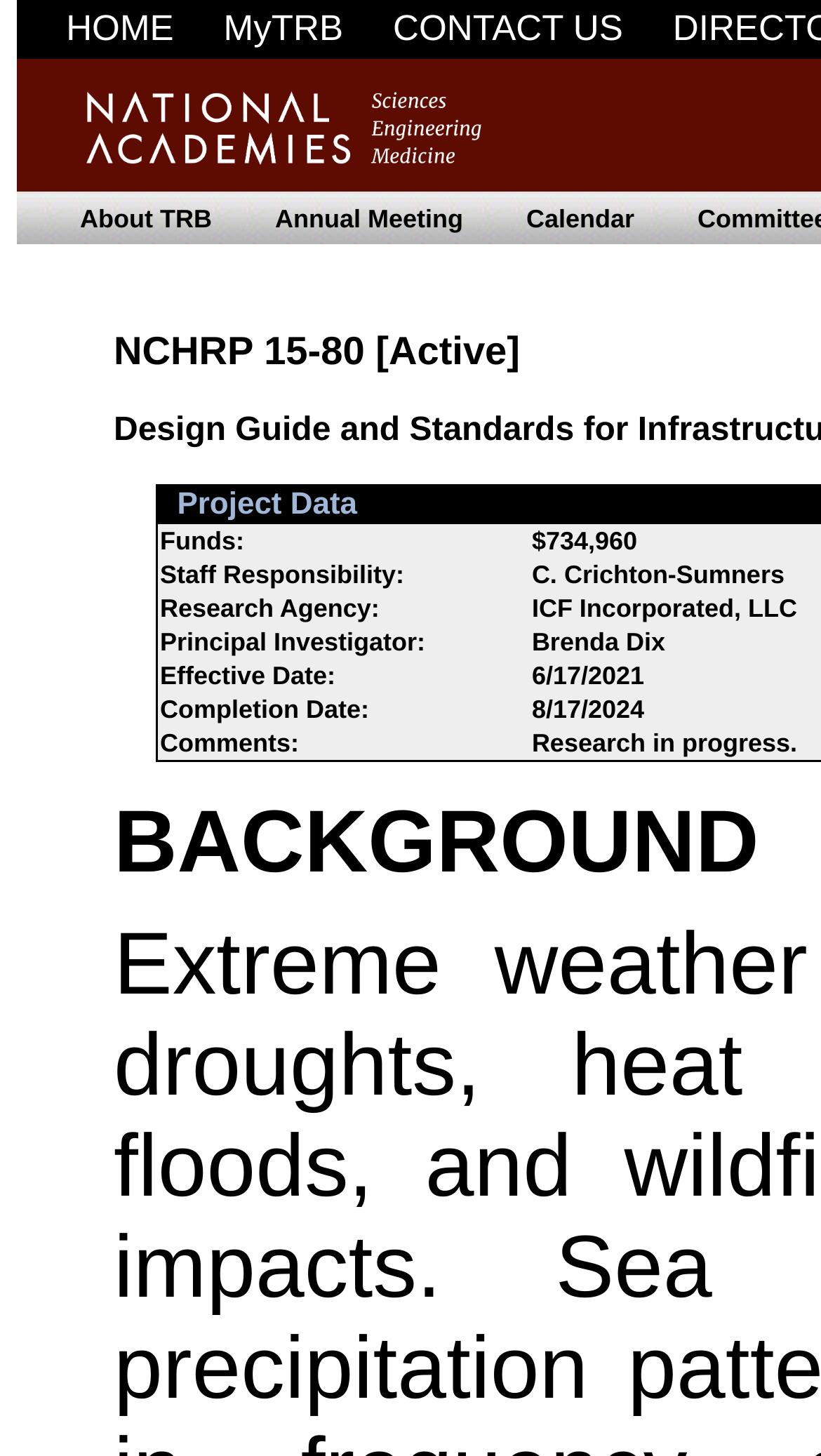Find the bounding box coordinates of the UI element according to this description: "About TRB".

[0.072, 0.14, 0.309, 0.16]